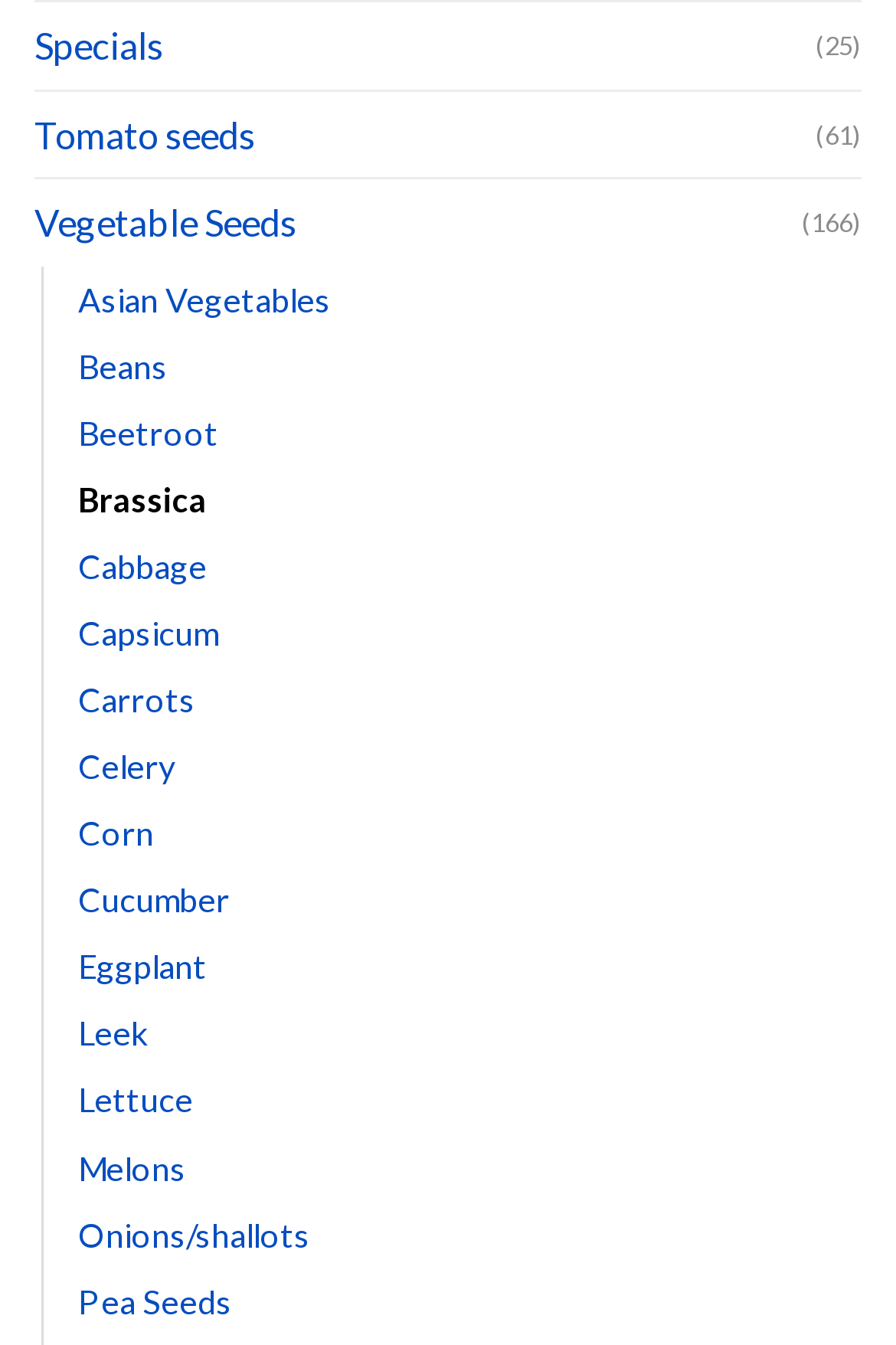Identify the bounding box coordinates of the clickable region to carry out the given instruction: "Learn about Asian Vegetables".

[0.087, 0.198, 0.369, 0.248]